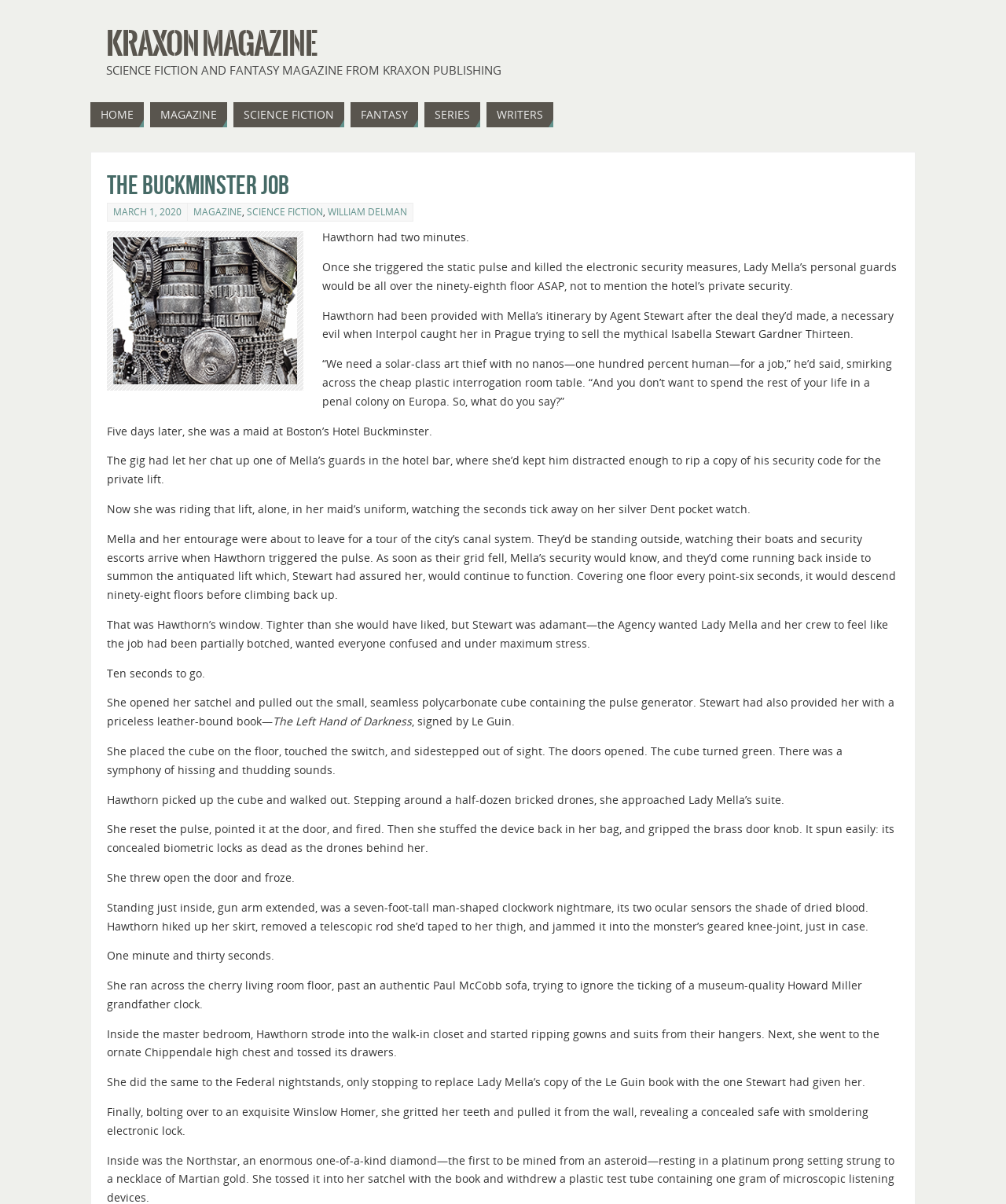Locate the bounding box coordinates of the area to click to fulfill this instruction: "Explore SCIENCE FICTION". The bounding box should be presented as four float numbers between 0 and 1, in the order [left, top, right, bottom].

[0.245, 0.17, 0.321, 0.182]